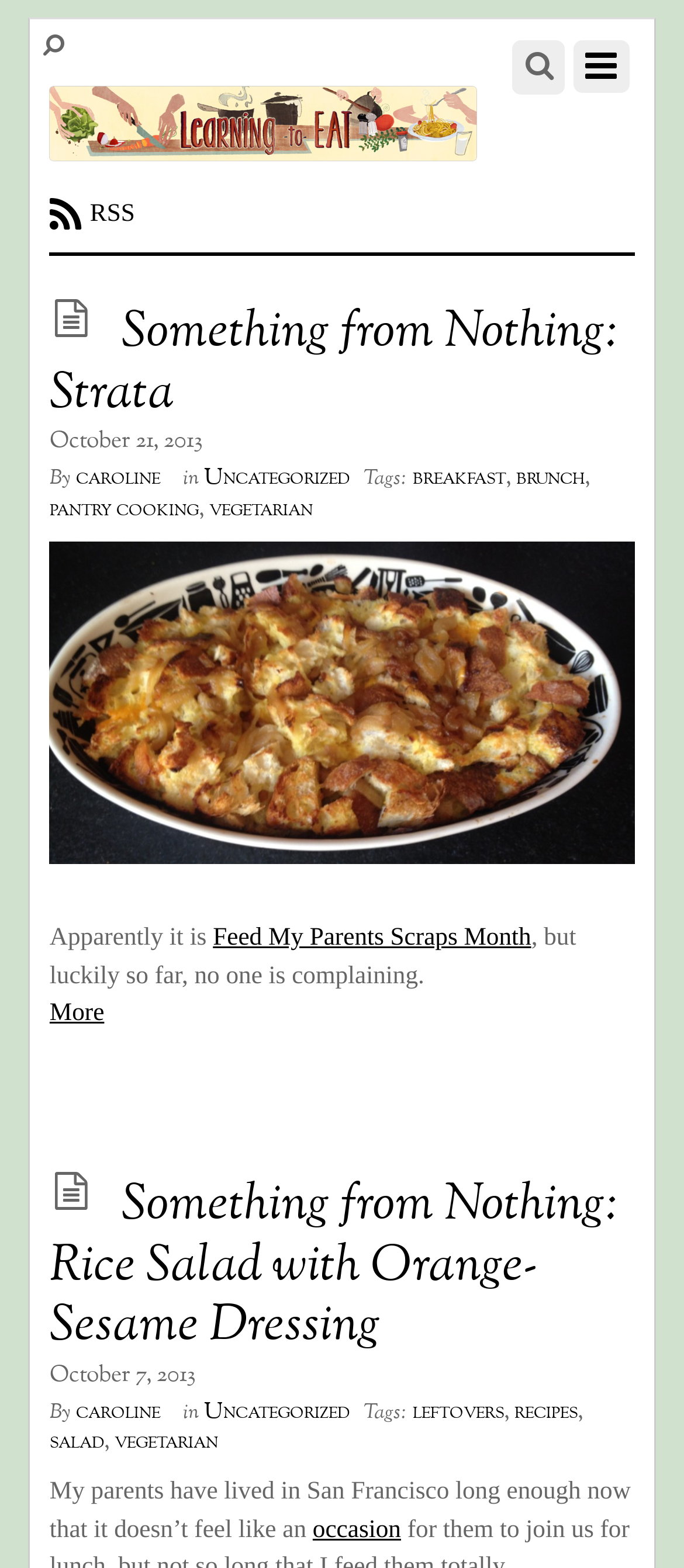Show me the bounding box coordinates of the clickable region to achieve the task as per the instruction: "View the post 'Something from Nothing: Rice Salad with Orange-Sesame Dressing'".

[0.073, 0.746, 0.906, 0.87]